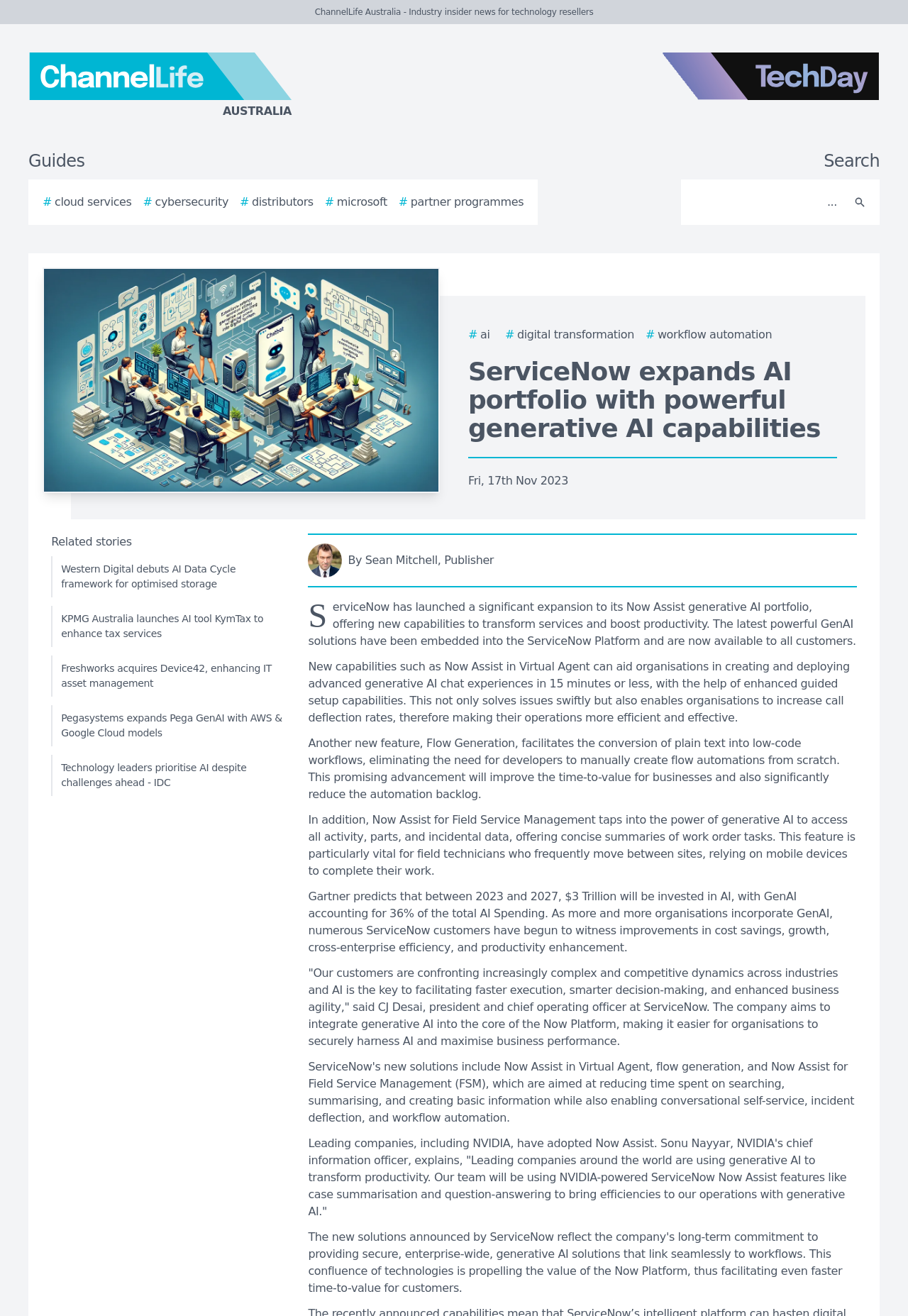Given the content of the image, can you provide a detailed answer to the question?
What is the name of the company that debuts AI Data Cycle framework?

I looked at the related stories section of the webpage and found a link with the text 'Western Digital debuts AI Data Cycle framework for optimised storage'. This suggests that Western Digital is the company that debuts the AI Data Cycle framework.